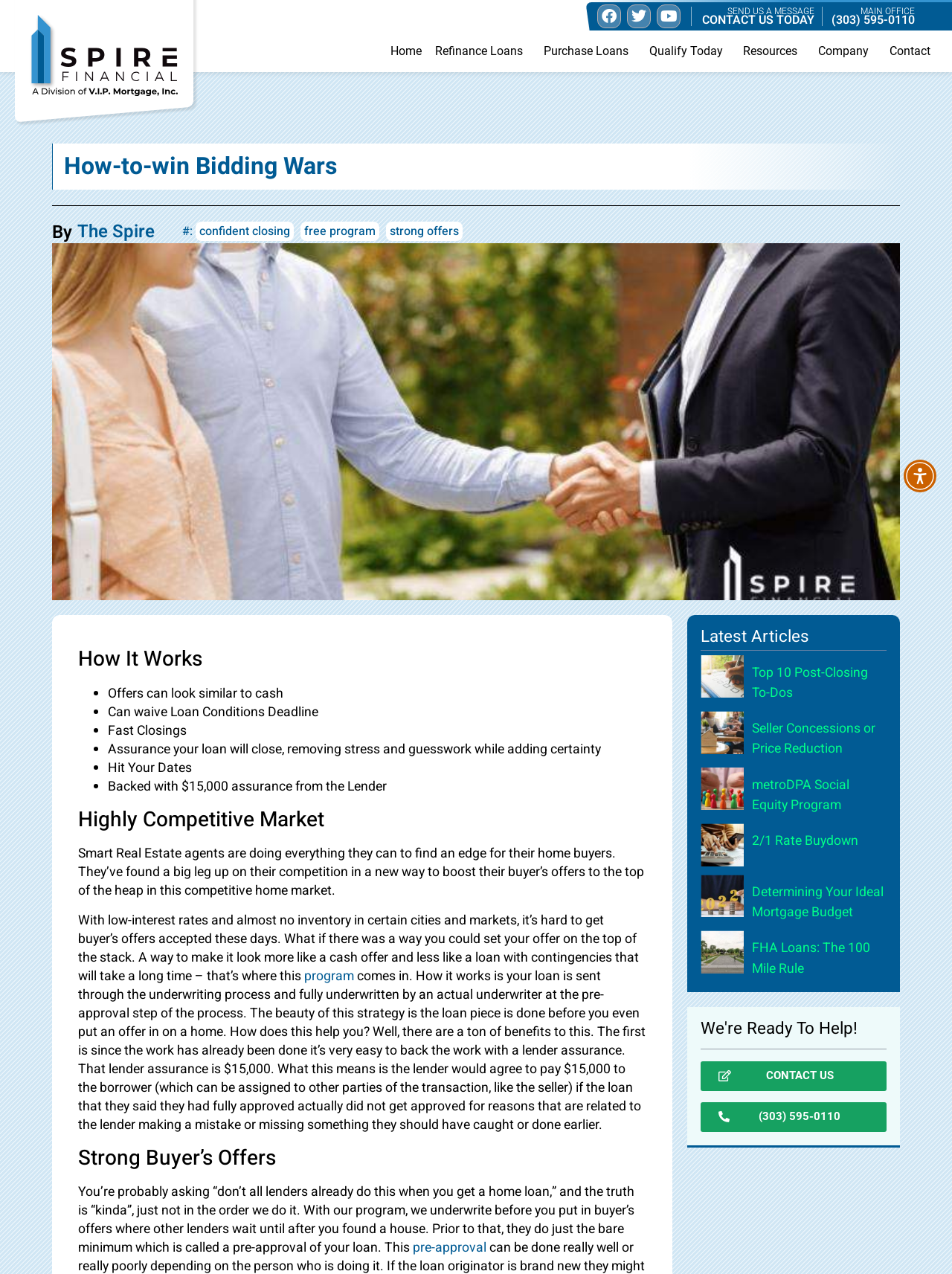Detail the various sections and features of the webpage.

The webpage is about Spire Financial, a company that helps home buyers win bidding wars in a competitive housing market. At the top of the page, there is a logo of Spire Financial, accompanied by a navigation menu with links to "Home", "Refinance Loans", "Purchase Loans", and other options. Below the navigation menu, there is a section with contact information, including a phone number and a link to send a message.

The main content of the page is divided into several sections. The first section has a heading "How-to-win Bidding Wars" and introduces the concept of confident closing and strong buyer's offers. Below this section, there is a list of articles with links to read more about topics such as "Top 10 Post-Closing To-Dos", "Seller Concessions or Price Reduction", and "metroDPA Social Equity Program".

The next section has a heading "We're Ready To Help!" and provides a call-to-action to contact Spire Financial. Below this section, there is a detailed explanation of how the program works, including a list of benefits such as fast closings, assurance of loan closure, and lender assurance of $15,000.

The page also has a section with a heading "Highly Competitive Market" that discusses the challenges of getting buyer's offers accepted in a competitive housing market. This section is followed by a detailed explanation of the program, including how it differs from traditional lenders and the benefits it provides to home buyers.

Throughout the page, there are links to read more about specific topics, as well as a call-to-action to contact Spire Financial to learn more about their program.